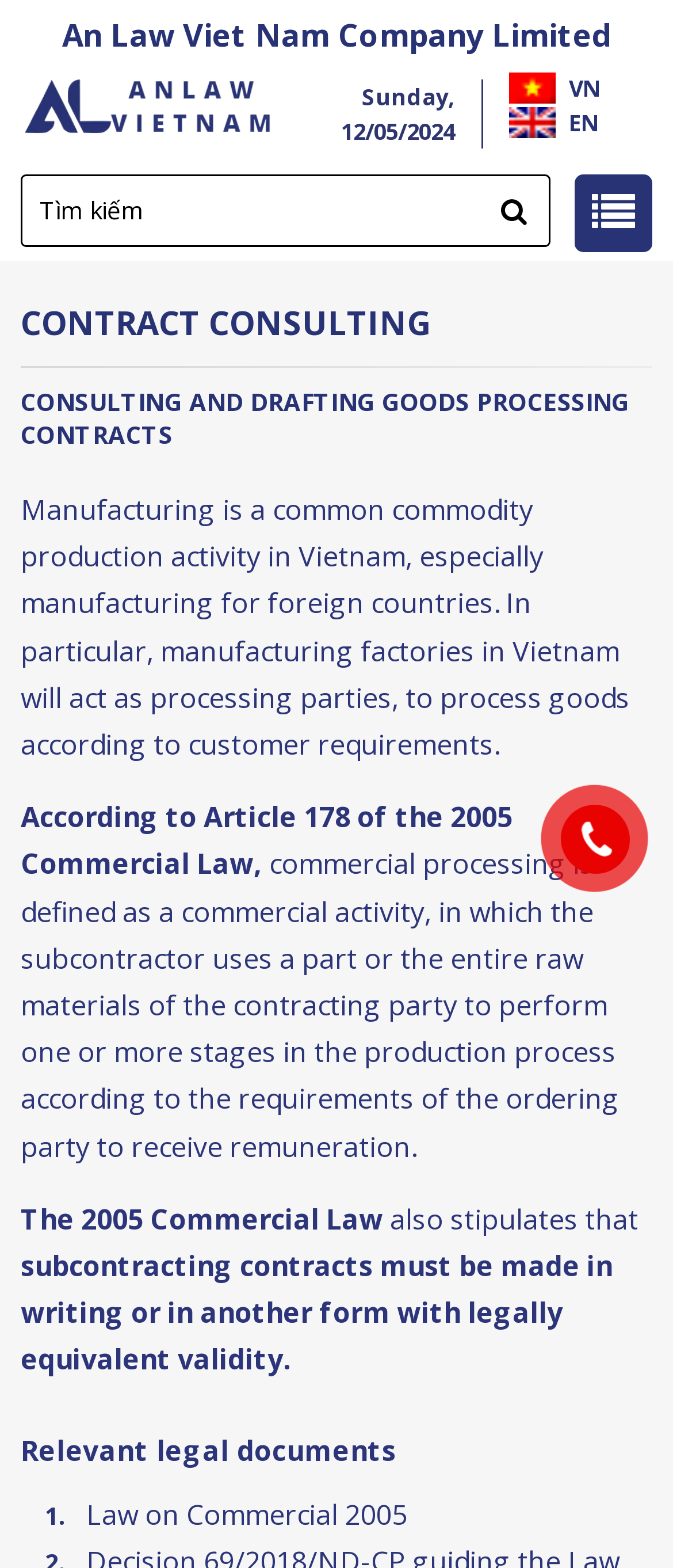Can you extract the primary headline text from the webpage?

CONSULTING AND DRAFTING GOODS PROCESSING CONTRACTS